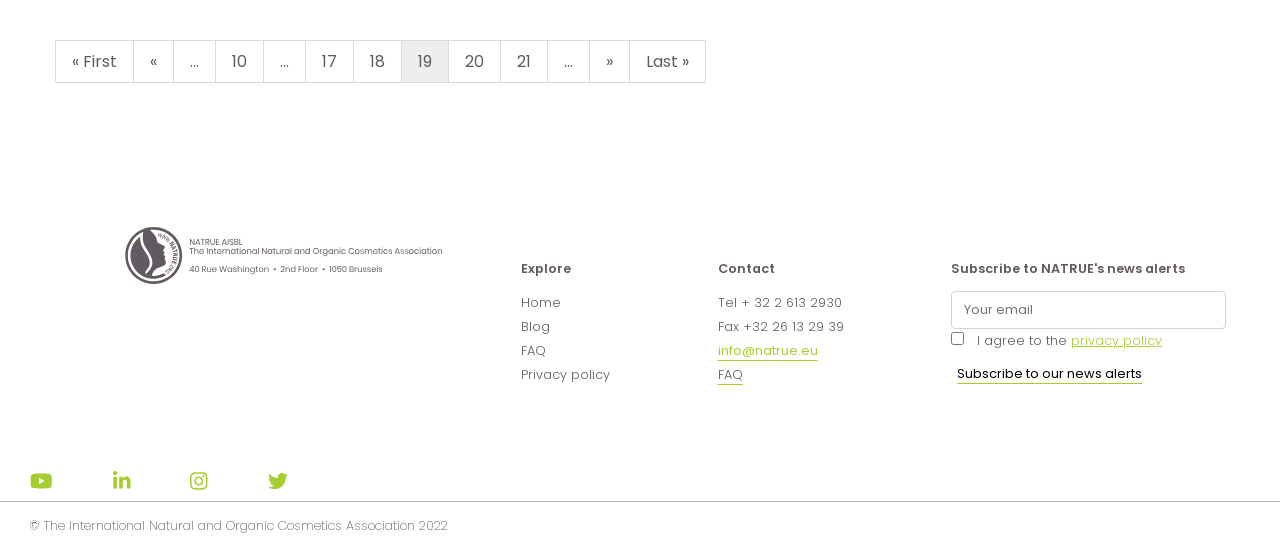Please identify the coordinates of the bounding box that should be clicked to fulfill this instruction: "View the privacy policy".

[0.837, 0.604, 0.908, 0.635]